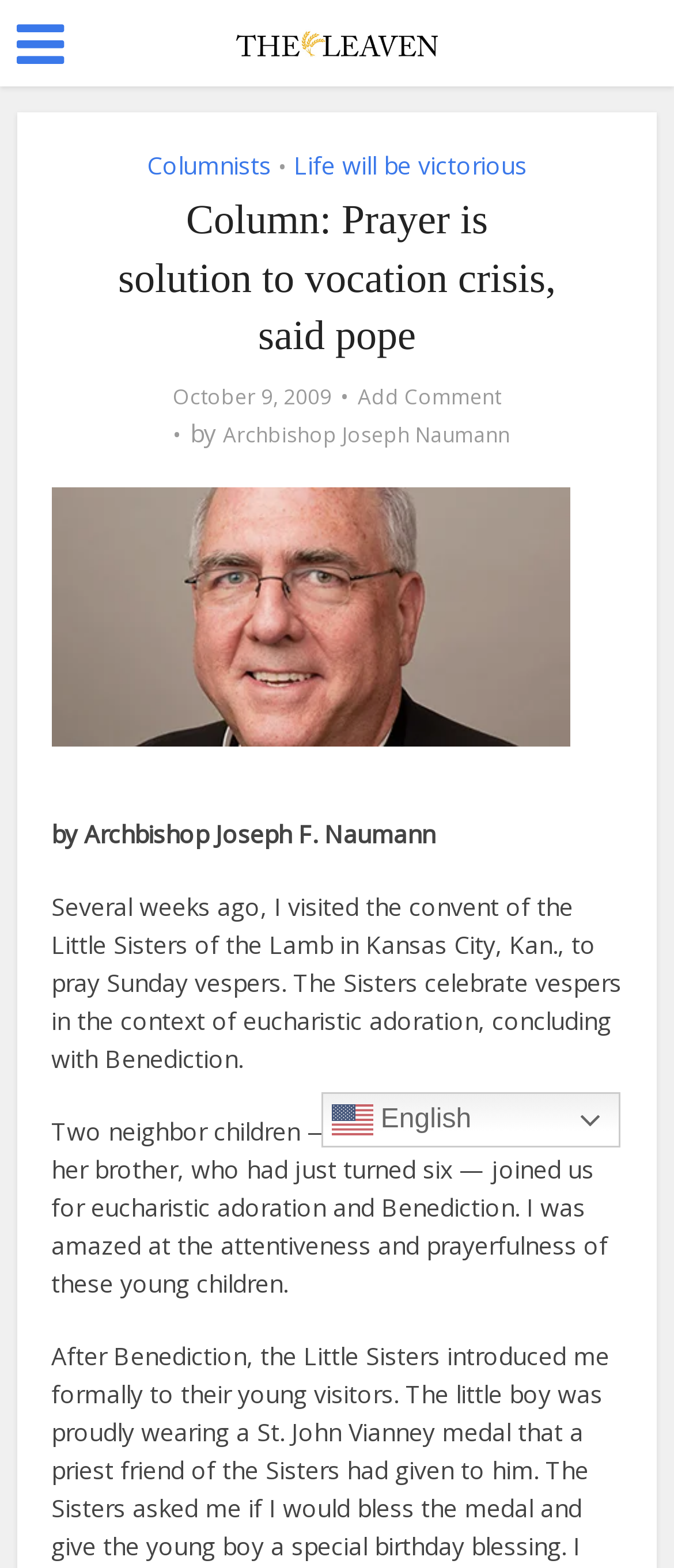What is the name of the newspaper?
Please provide an in-depth and detailed response to the question.

I found the answer by looking at the logo of the newspaper, which is an image with the text 'The Leaven Catholic Newspaper'.